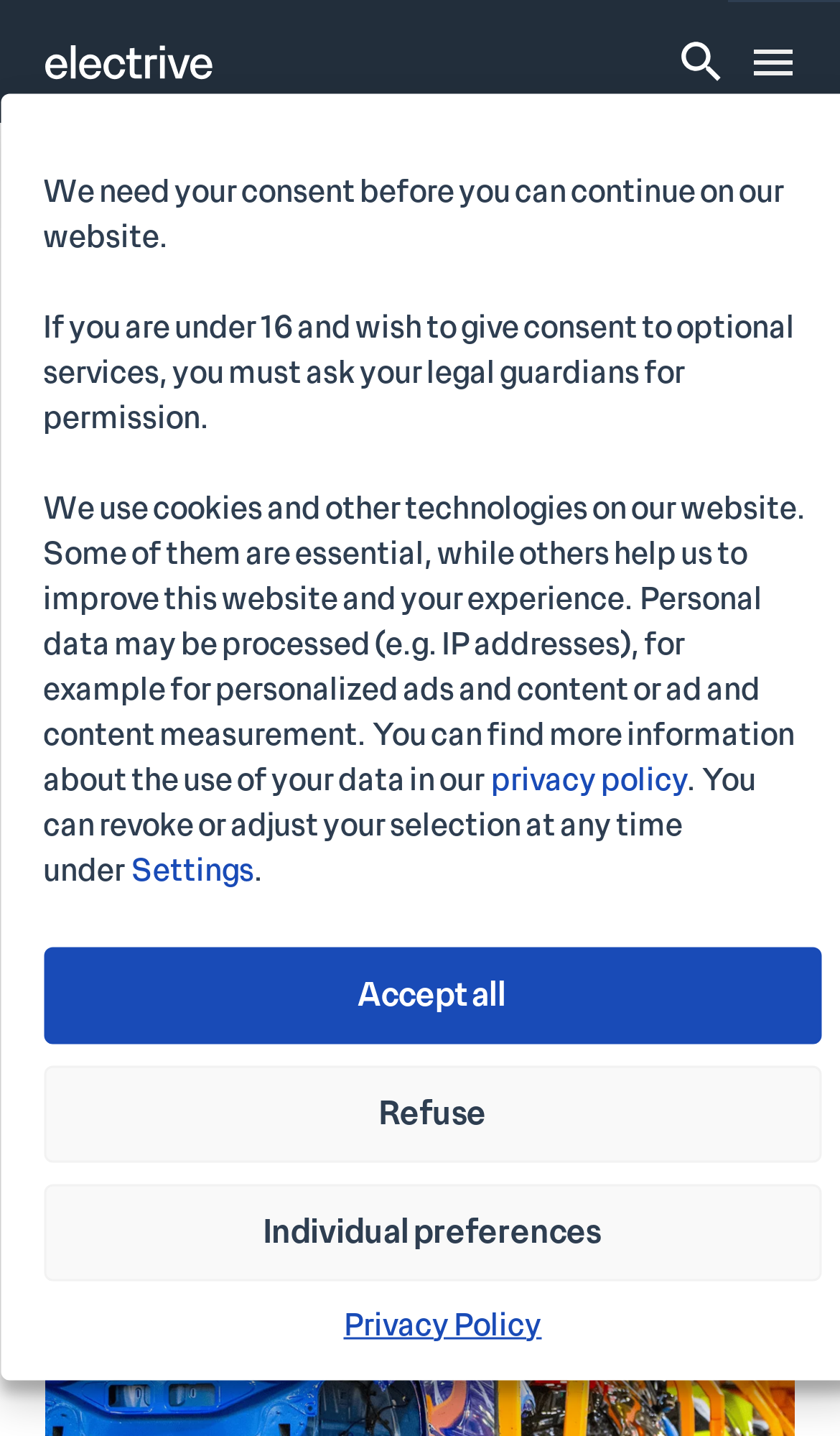What is the purpose of the new roles created by GM?
Please craft a detailed and exhaustive response to the question.

The new roles created by GM are intended to oversee global markets, as stated in the article text 'As Global Product Development leader Doug Parks will retire after nearly 40 years with the company, the US carmaker is making several changes to its product development team and has created new roles to oversee global markets.'